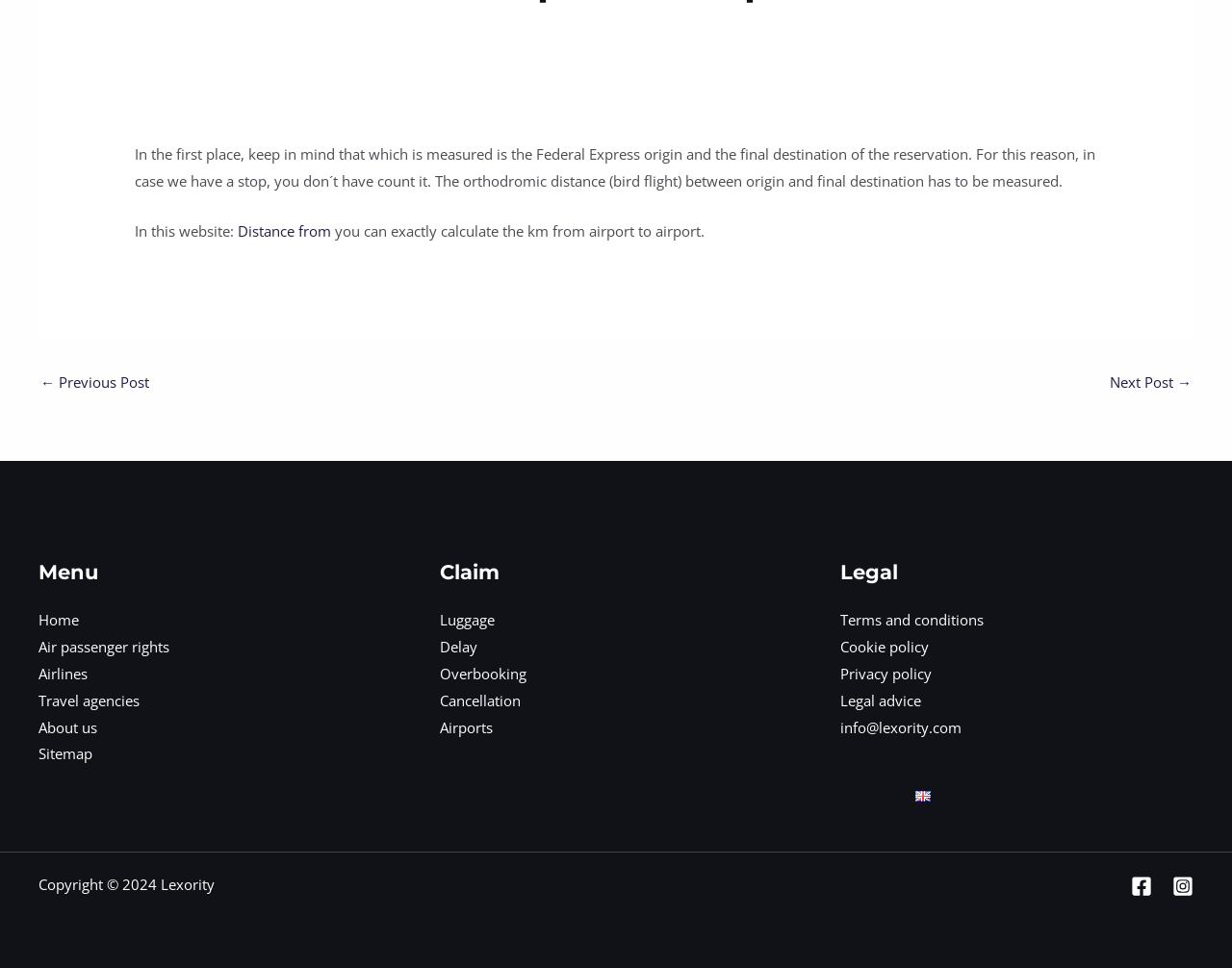Can you find the bounding box coordinates for the UI element given this description: "Cookie policy"? Provide the coordinates as four float numbers between 0 and 1: [left, top, right, bottom].

[0.682, 0.658, 0.754, 0.678]